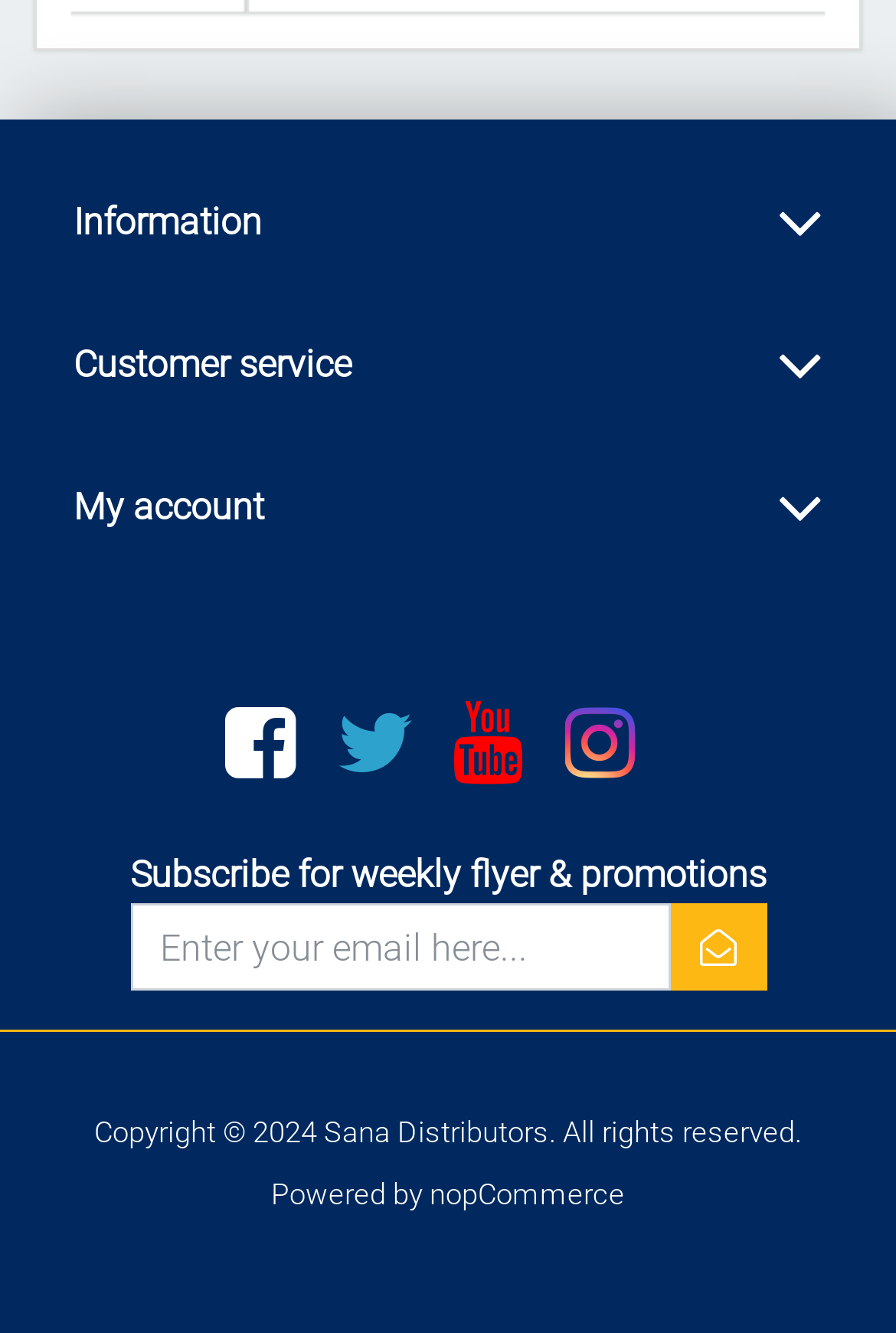Provide a one-word or brief phrase answer to the question:
What is the purpose of the textbox?

Subscribe for weekly flyer & promotions